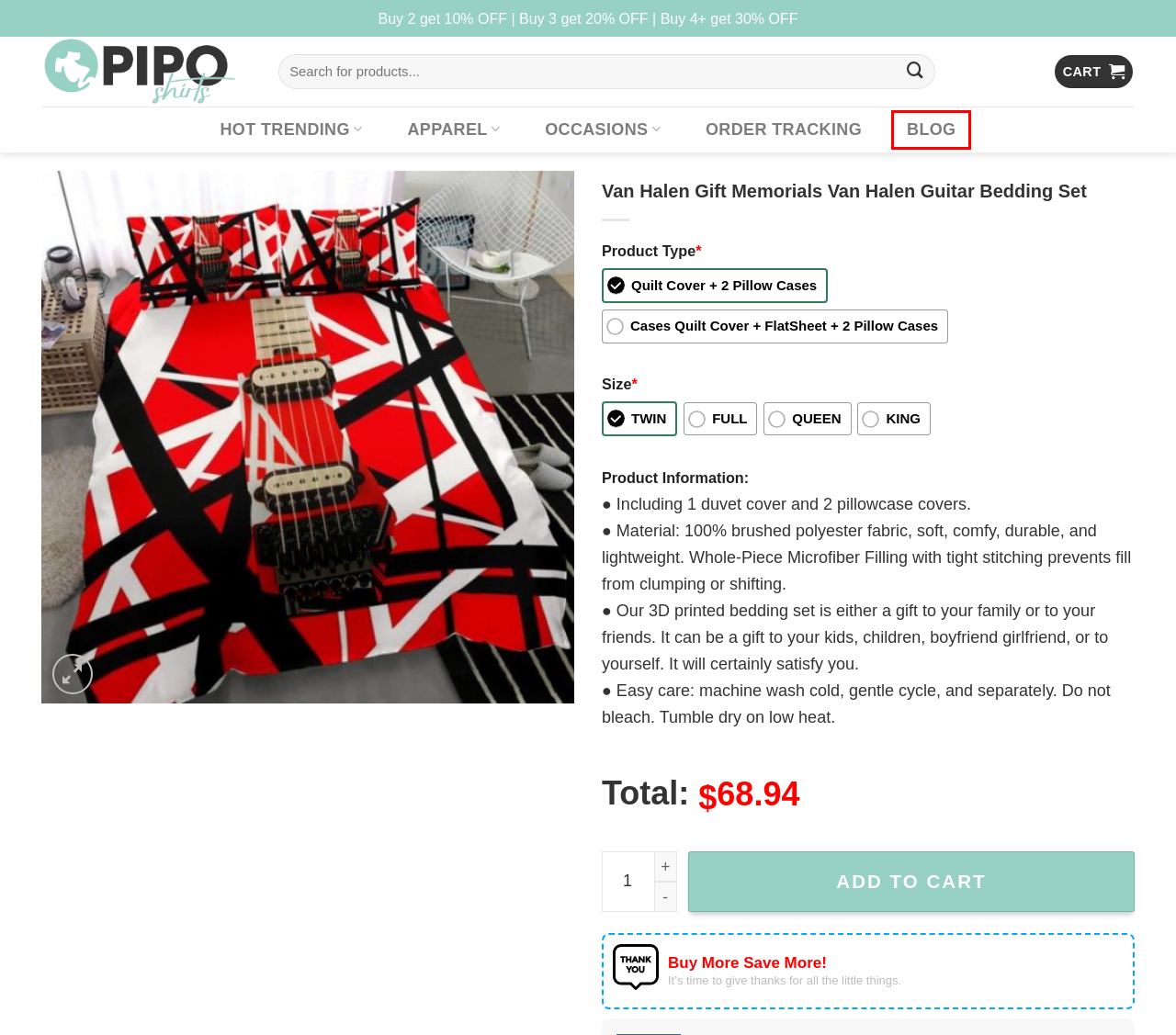Given a webpage screenshot with a UI element marked by a red bounding box, choose the description that best corresponds to the new webpage that will appear after clicking the element. The candidates are:
A. Shipping Information - PipoShirts Store
B. Bedding set Archives - PipoShirts Store
C. Gift For Hippie Elephant Sunflower Bedding Set - PipoShirts Store
D. Order Tracking - PipoShirts Store
E. Top of the world's best fashion boutiques - Piposhirts
F. Blog - PipoShirts Store
G. Hot Trending Archives - PipoShirts Store
H. Cart - PipoShirts Store

F